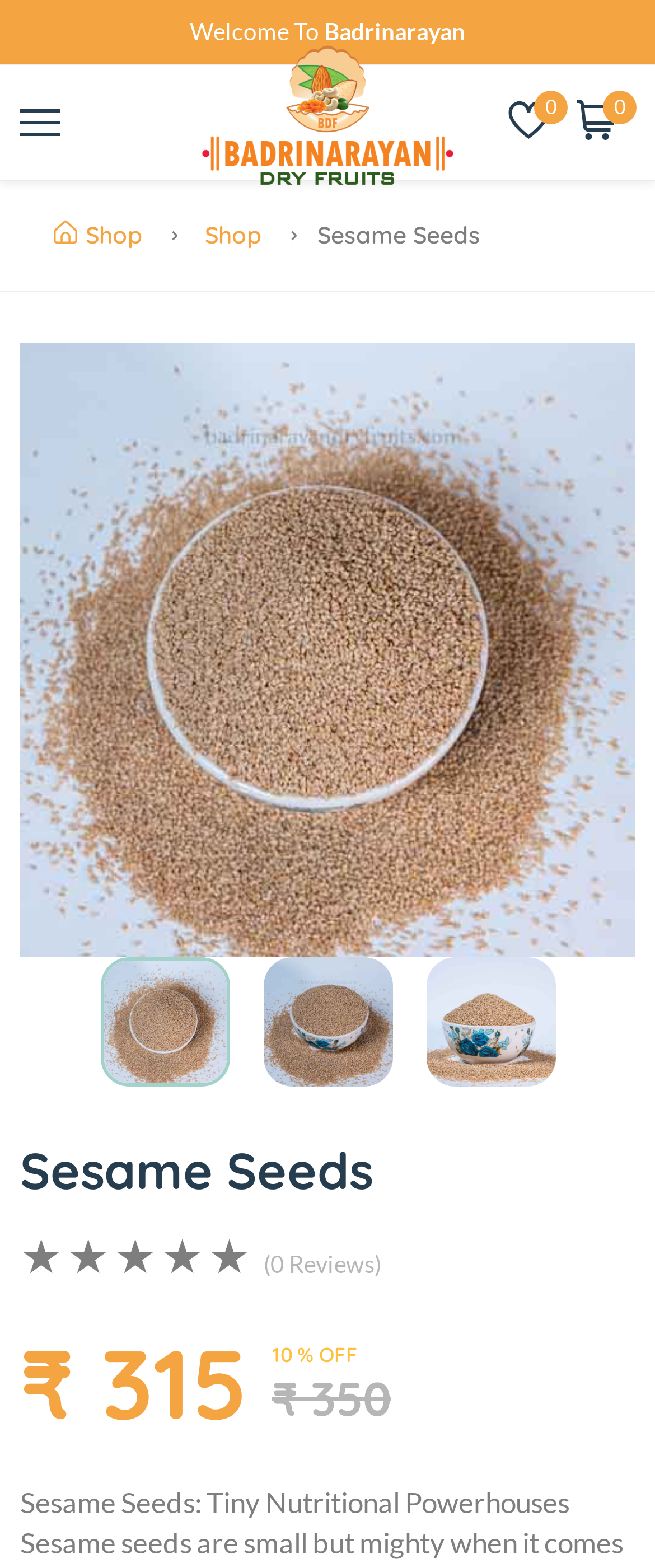Please identify the bounding box coordinates of the element's region that should be clicked to execute the following instruction: "Click on the Badrinarayan link". The bounding box coordinates must be four float numbers between 0 and 1, i.e., [left, top, right, bottom].

[0.308, 0.029, 0.692, 0.127]